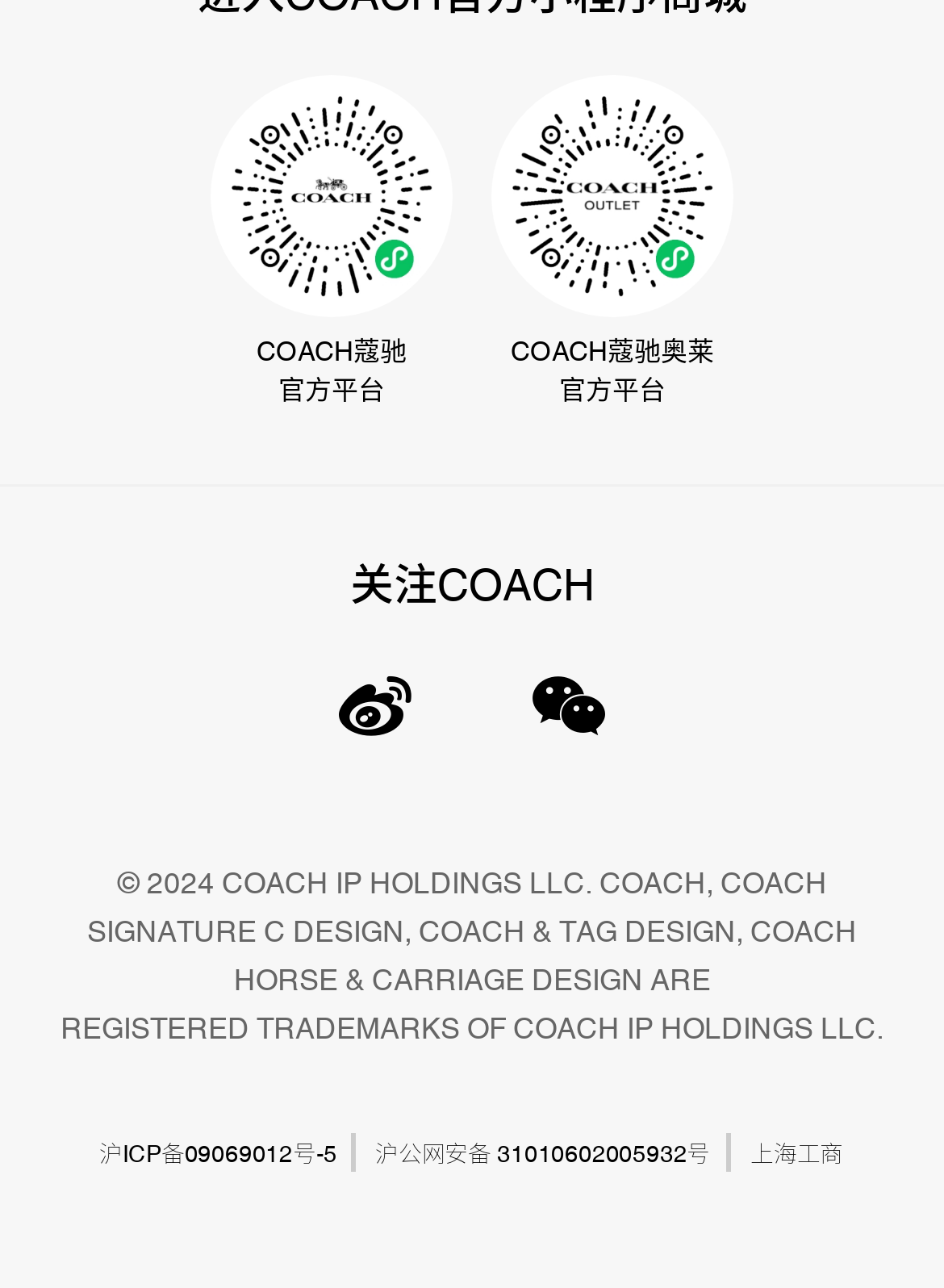What is the brand name?
Please answer the question with as much detail as possible using the screenshot.

The brand name can be found in the StaticText elements with IDs 171 and 174, which both contain the text 'COACH蔻驰'. This suggests that the brand name is COACH.